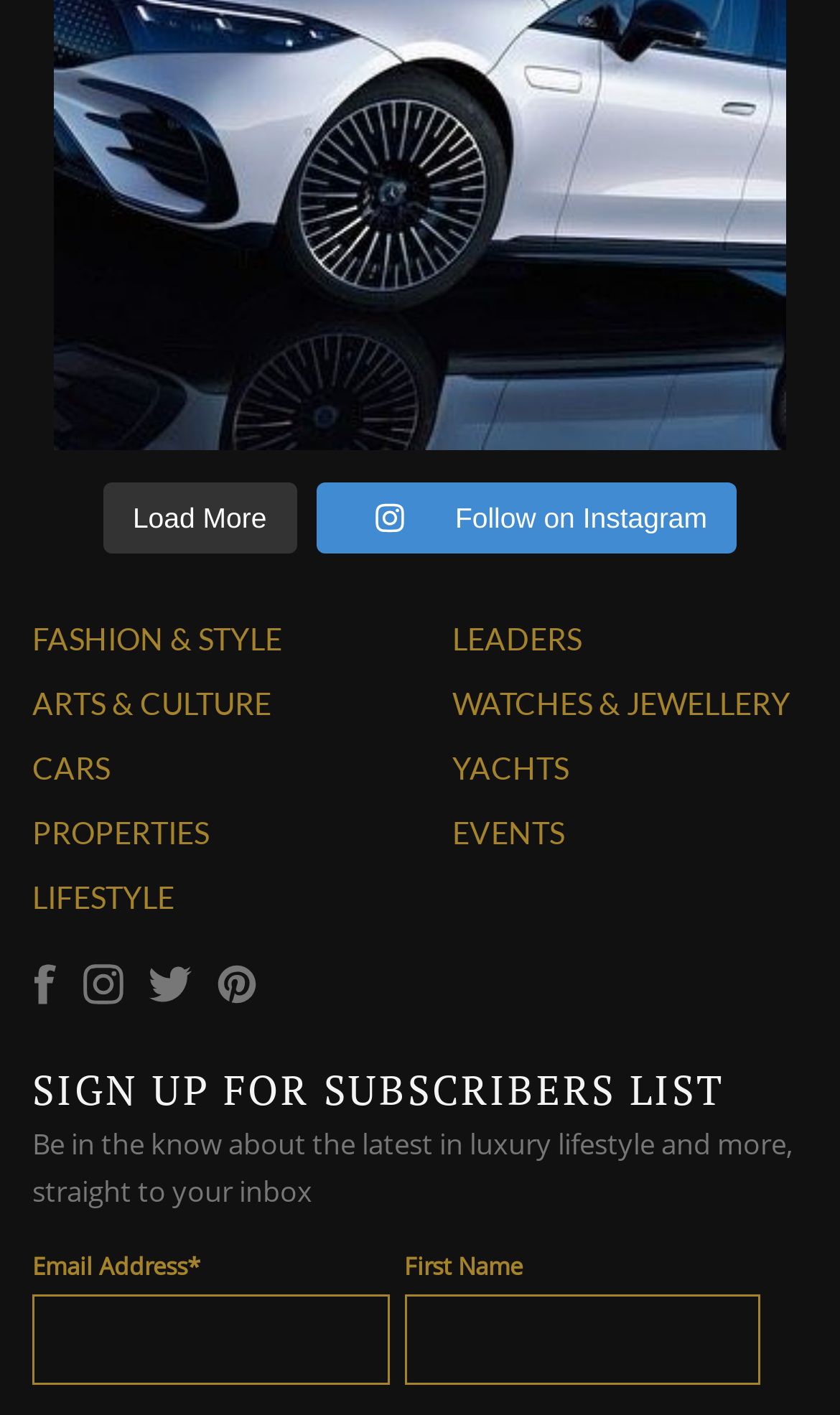Using the element description: "parent_node: First Name name="mc_mv_FNAME"", determine the bounding box coordinates for the specified UI element. The coordinates should be four float numbers between 0 and 1, [left, top, right, bottom].

[0.481, 0.914, 0.906, 0.979]